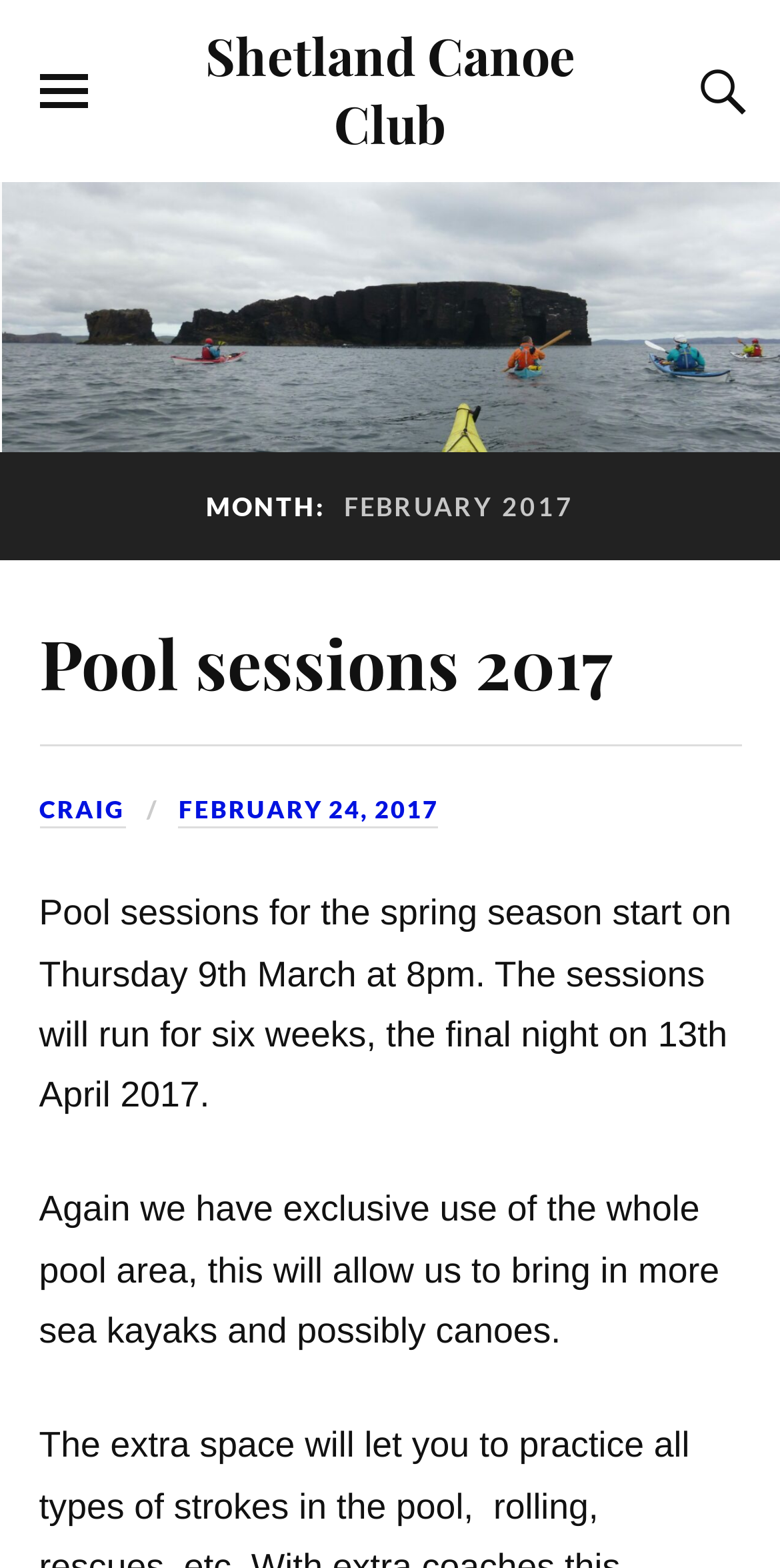Using the webpage screenshot and the element description Toggle the mobile menu, determine the bounding box coordinates. Specify the coordinates in the format (top-left x, top-left y, bottom-right x, bottom-right y) with values ranging from 0 to 1.

[0.05, 0.024, 0.112, 0.093]